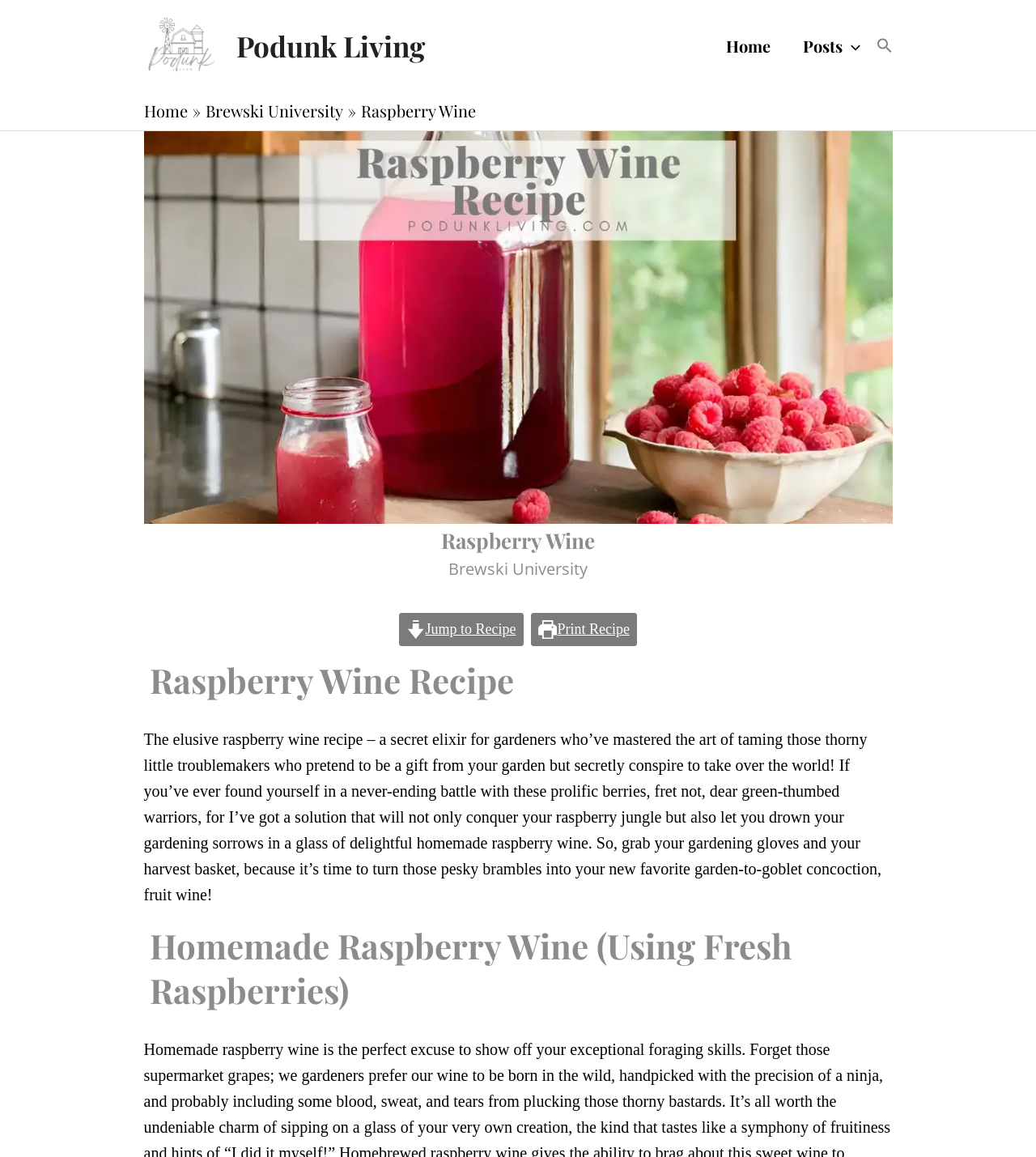Please mark the bounding box coordinates of the area that should be clicked to carry out the instruction: "Contact Us".

None